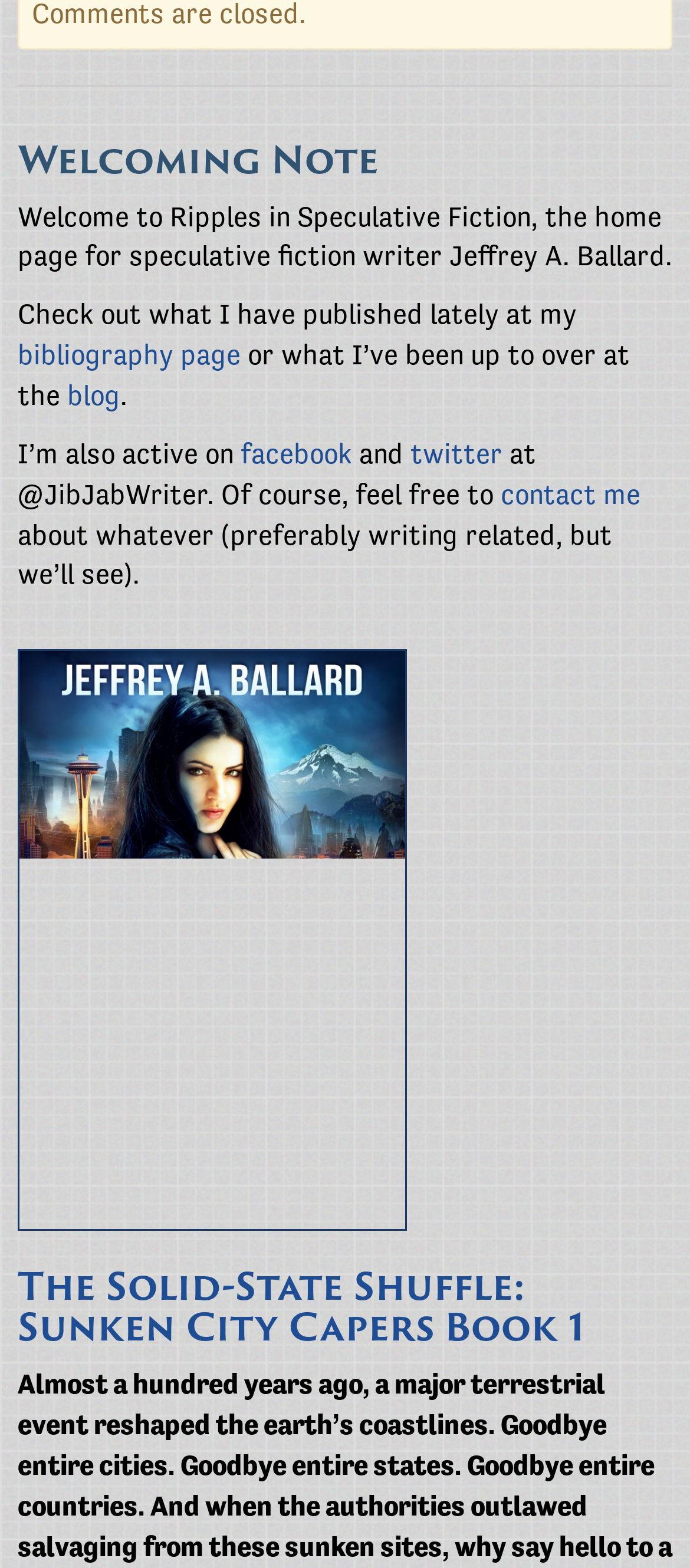What is the purpose of the bibliography page?
Please provide a detailed and comprehensive answer to the question.

The bibliography page is mentioned as a place to check what the writer has published lately, implying that it is a collection of the writer's published works.